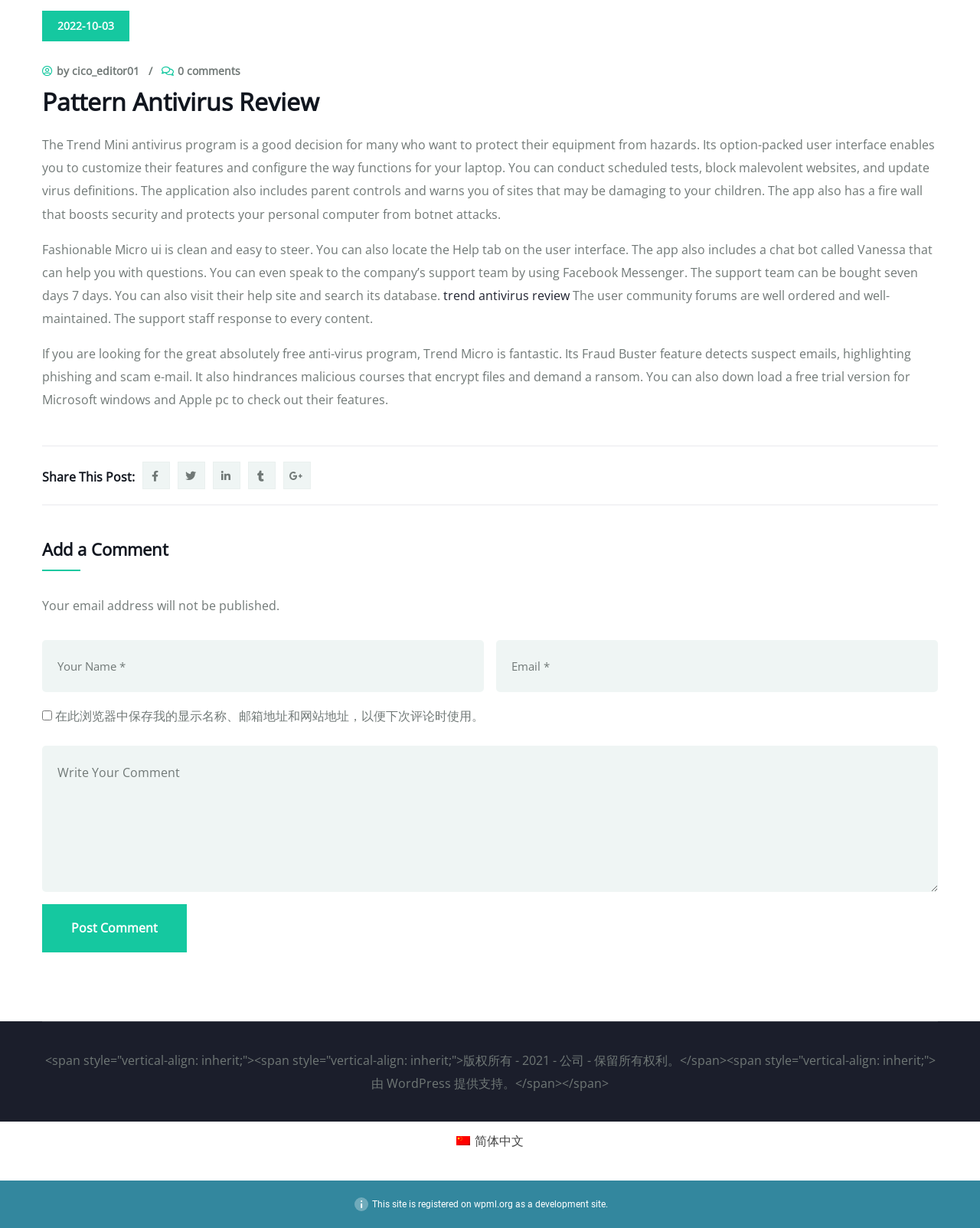Determine the bounding box for the UI element as described: "name="submit" value="Post Comment"". The coordinates should be represented as four float numbers between 0 and 1, formatted as [left, top, right, bottom].

[0.043, 0.736, 0.191, 0.775]